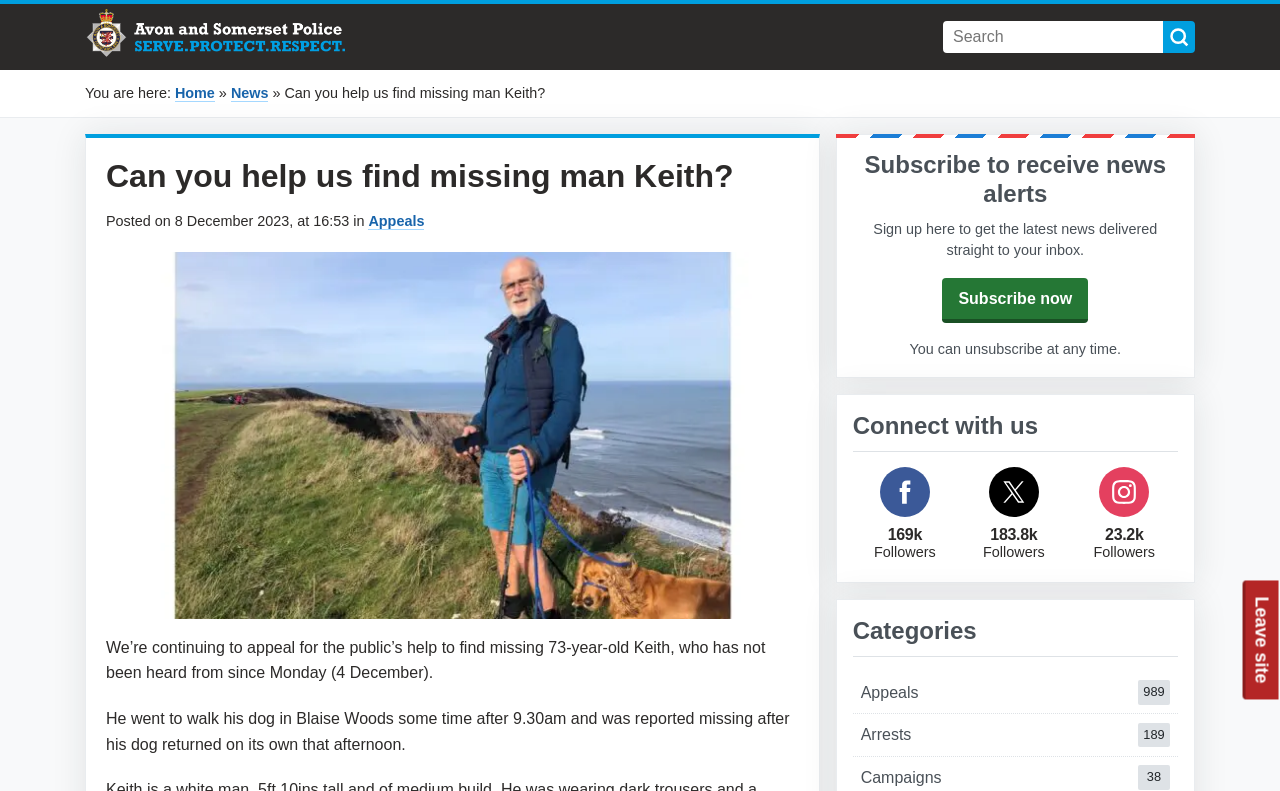Indicate the bounding box coordinates of the clickable region to achieve the following instruction: "Click on 'Reply to Gunjan (tuggu.n.mommy)'."

None